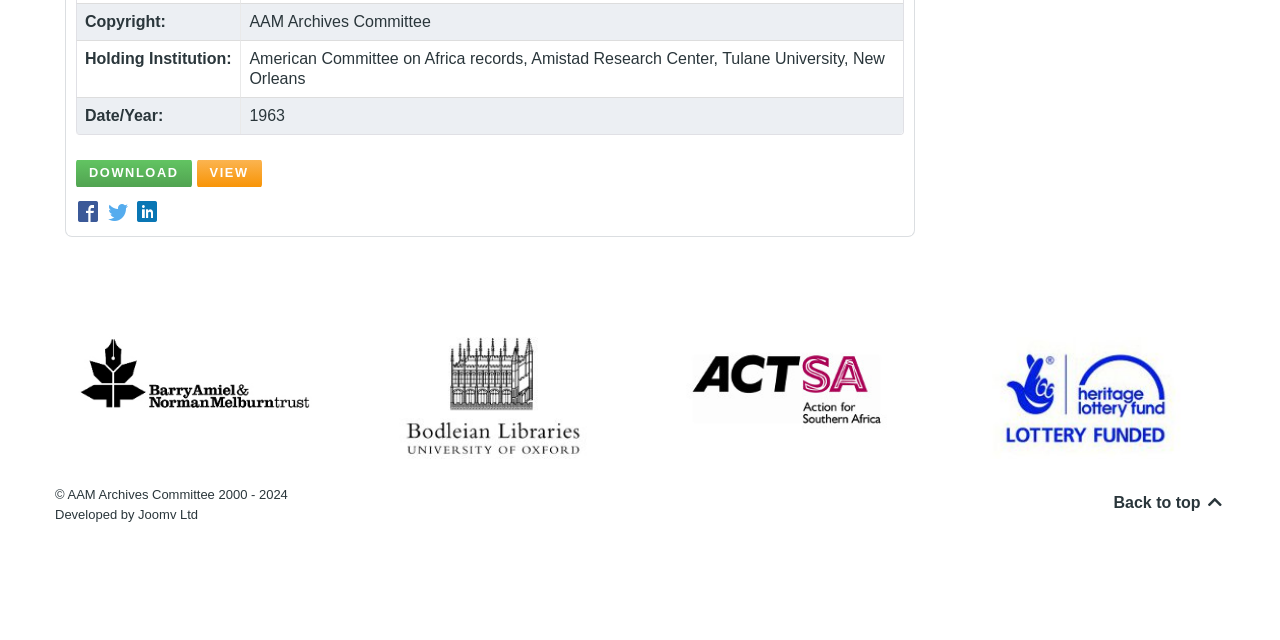Determine the bounding box coordinates for the HTML element described here: "alt="ACTSA logo"".

[0.525, 0.591, 0.753, 0.618]